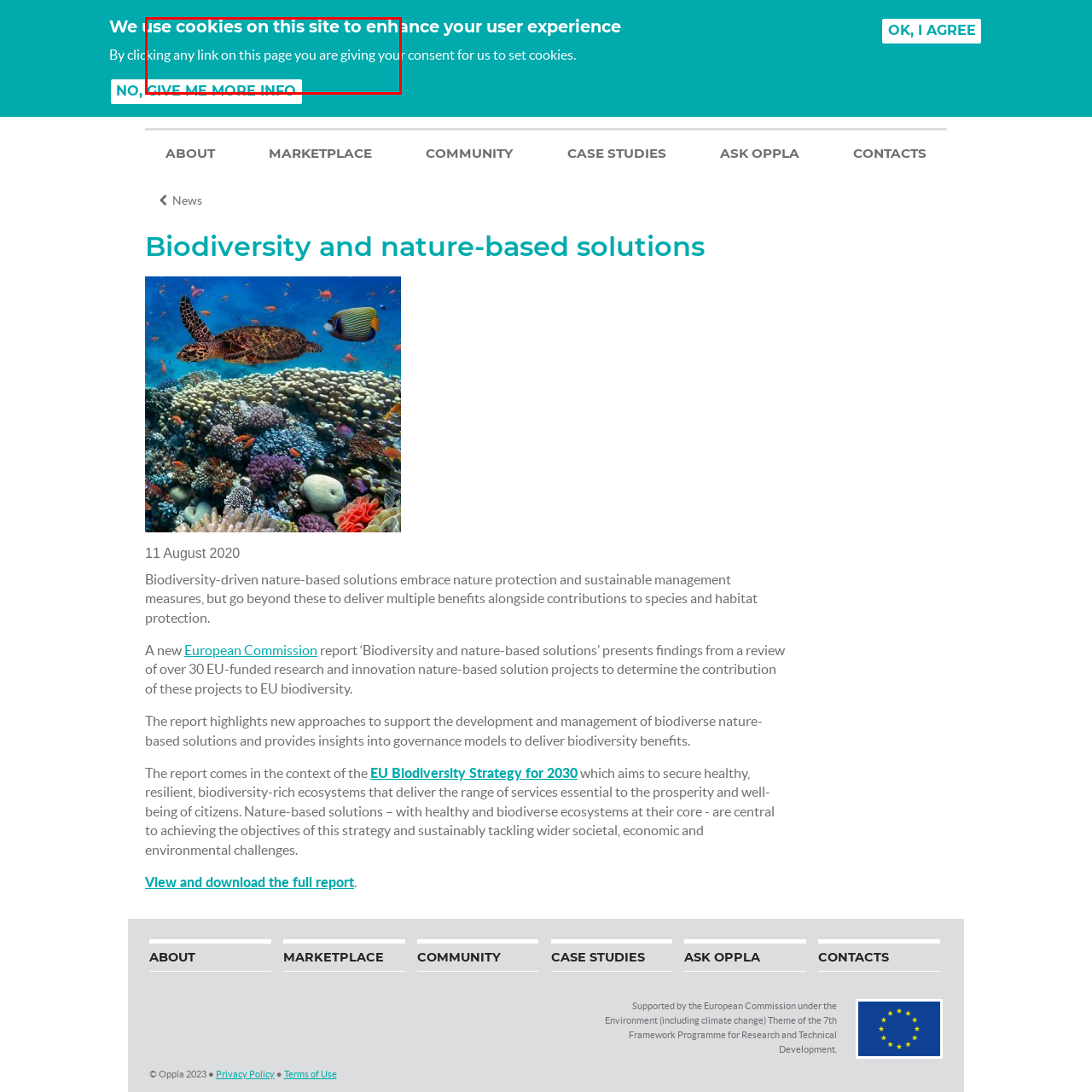Explain in detail what is happening in the image that is surrounded by the red box.

The image features a cookie consent banner prominently displayed at the top of the webpage titled "Biodiversity and nature-based solutions | Oppla." The banner is visually striking with its bright turquoise background and bold white text that reads, "We use cookies on this site to enhance your user experience." Below this message, a secondary line clarifies, "By clicking any link on this page you are giving your consent for us to set cookies." Two action buttons are available: "NO, GIVE ME MORE INFO" and "OK, I AGREE," encouraging visitors to manage their cookie preferences. This banner serves to inform users about the website's cookie policy while enhancing user experience and compliance with privacy regulations.